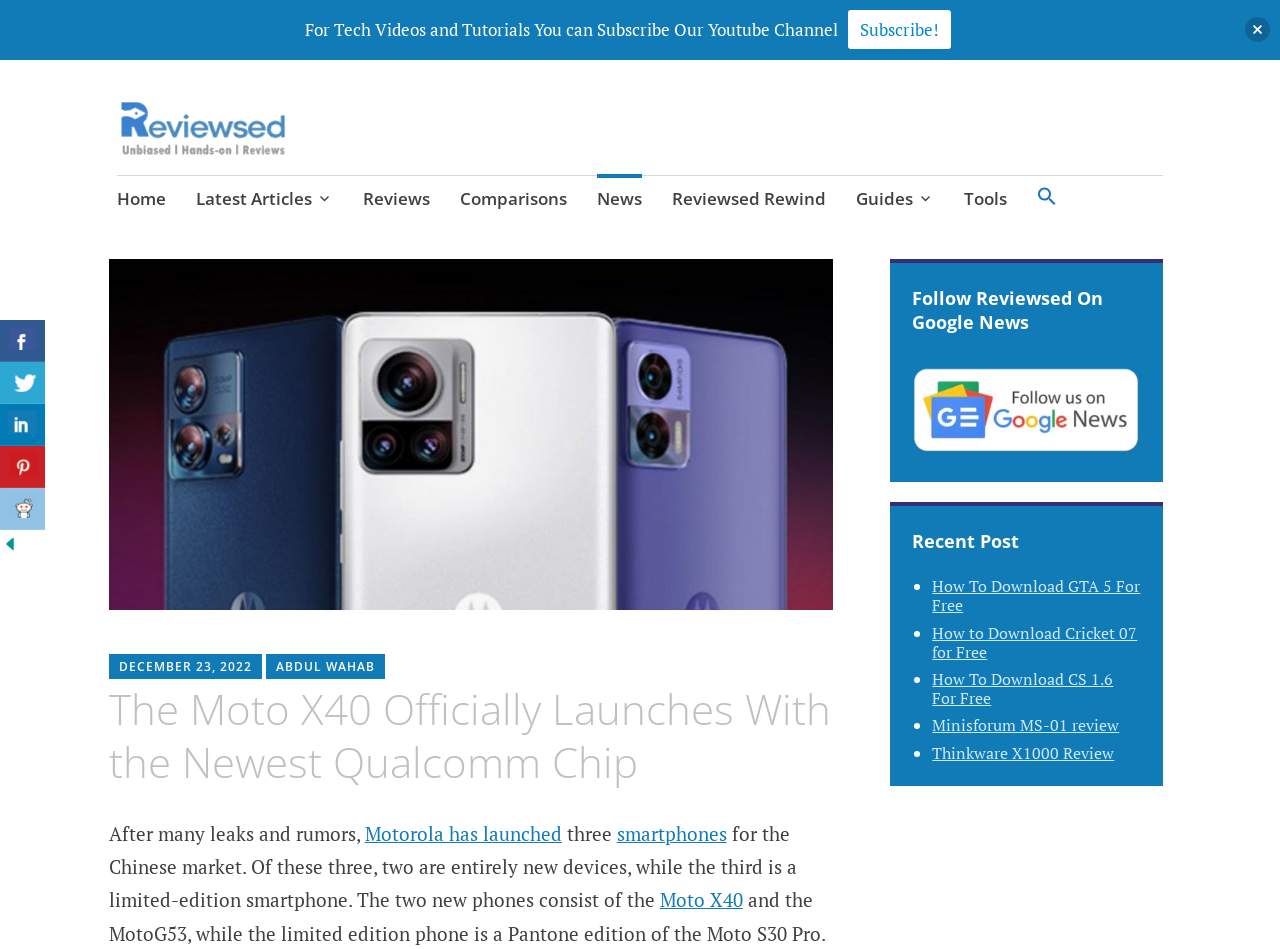Locate the bounding box coordinates of the element that should be clicked to fulfill the instruction: "Read the review of Moto X40".

[0.515, 0.935, 0.58, 0.961]